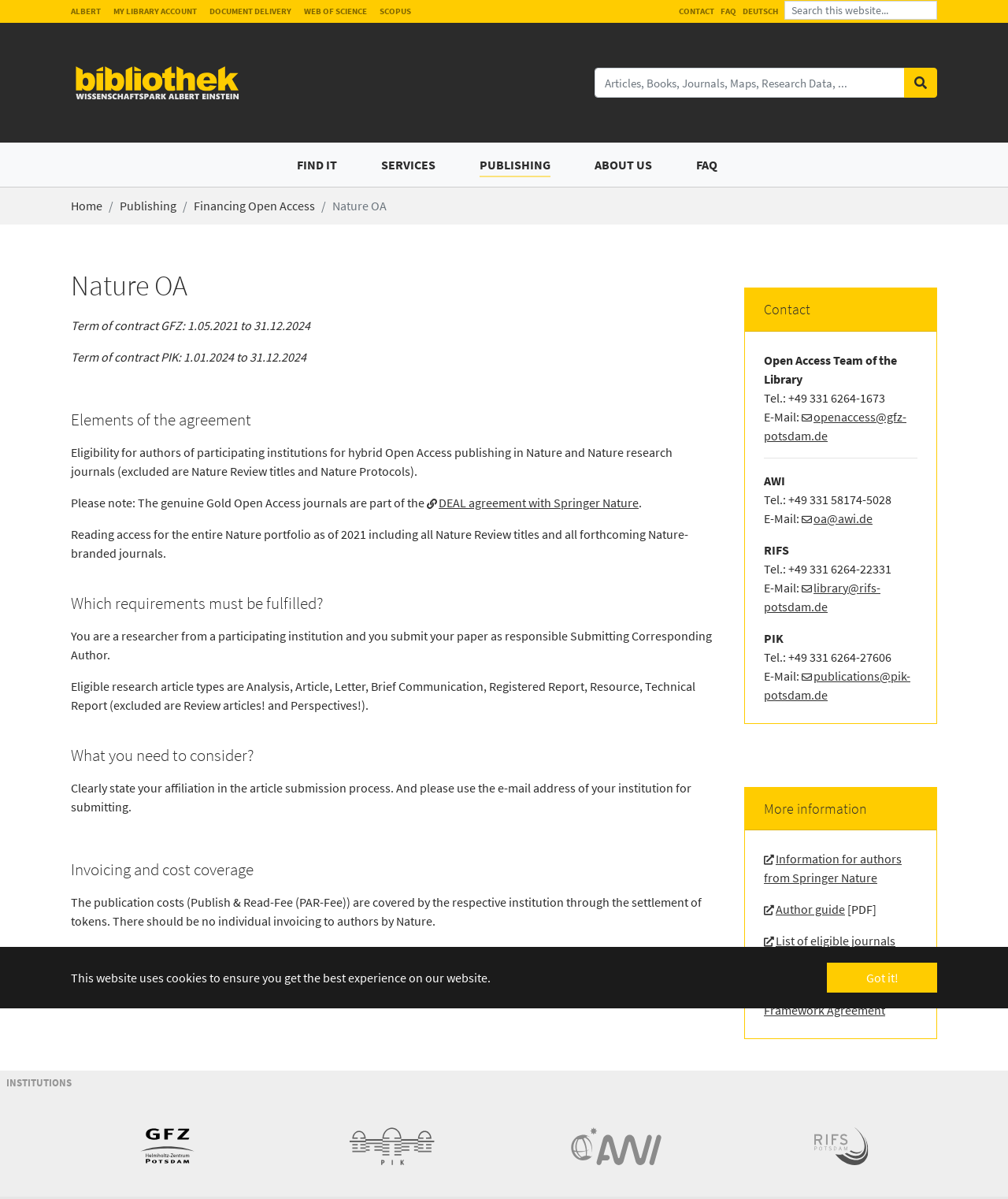Determine the coordinates of the bounding box that should be clicked to complete the instruction: "Contact the Open Access Team of the Library". The coordinates should be represented by four float numbers between 0 and 1: [left, top, right, bottom].

[0.758, 0.293, 0.89, 0.322]